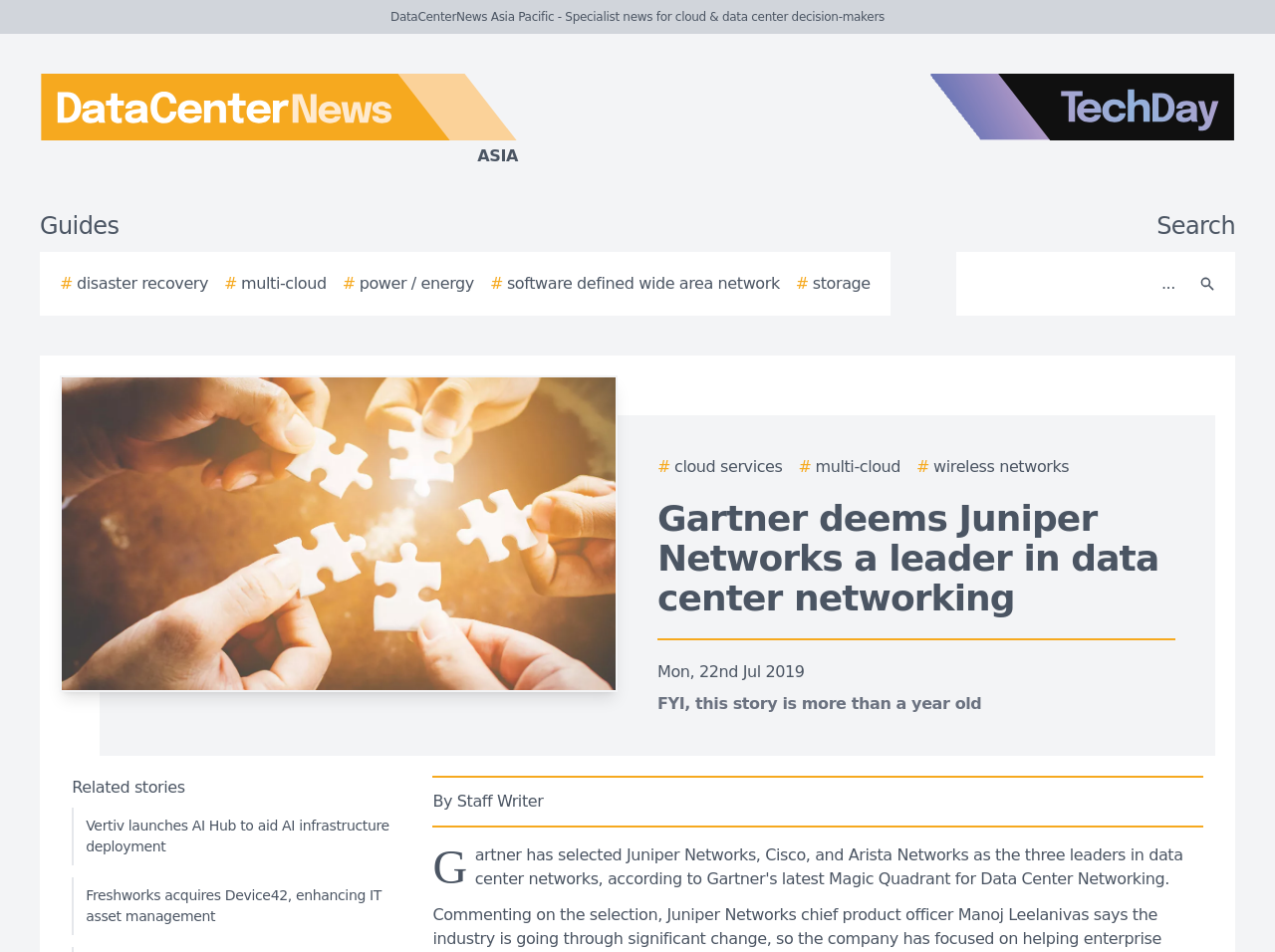What is the topic of the main story?
Using the details shown in the screenshot, provide a comprehensive answer to the question.

I determined the answer by reading the main heading of the webpage, which states 'Gartner deems Juniper Networks a leader in data center networking'.